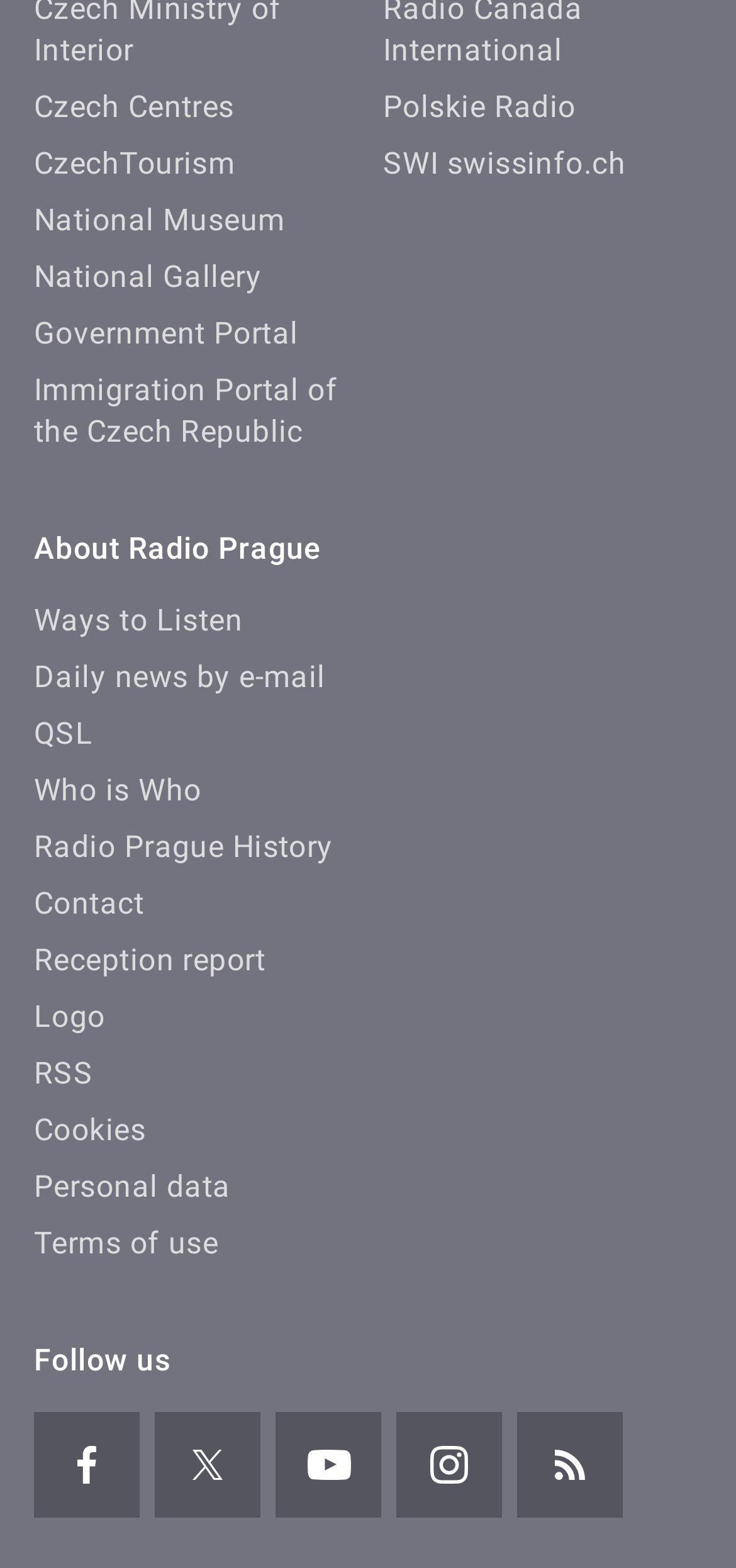Use a single word or phrase to answer the following:
What is the first link in the first section?

Czech Centres